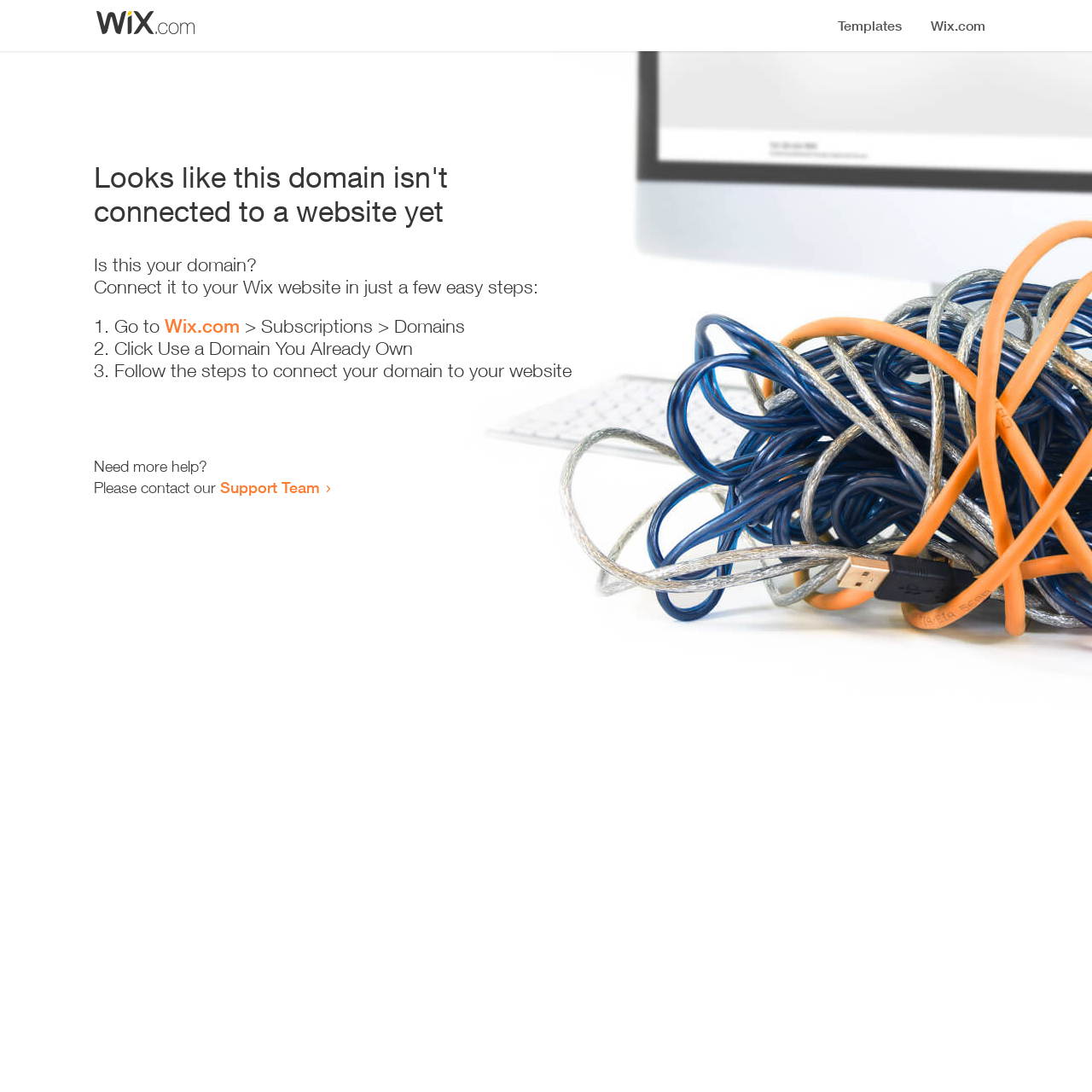How many steps are required to connect the domain to a website? Examine the screenshot and reply using just one word or a brief phrase.

3